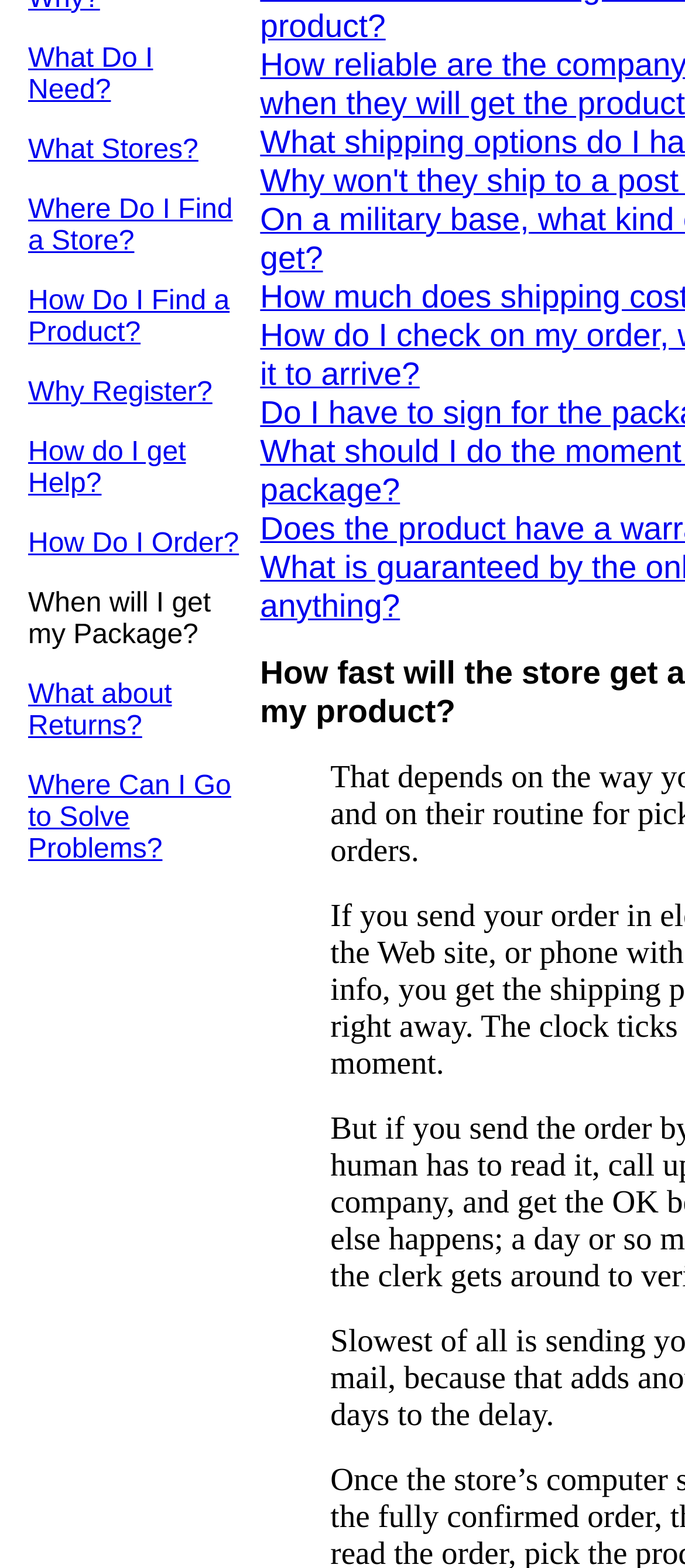Determine the bounding box for the UI element as described: "What Stores?". The coordinates should be represented as four float numbers between 0 and 1, formatted as [left, top, right, bottom].

[0.041, 0.086, 0.29, 0.105]